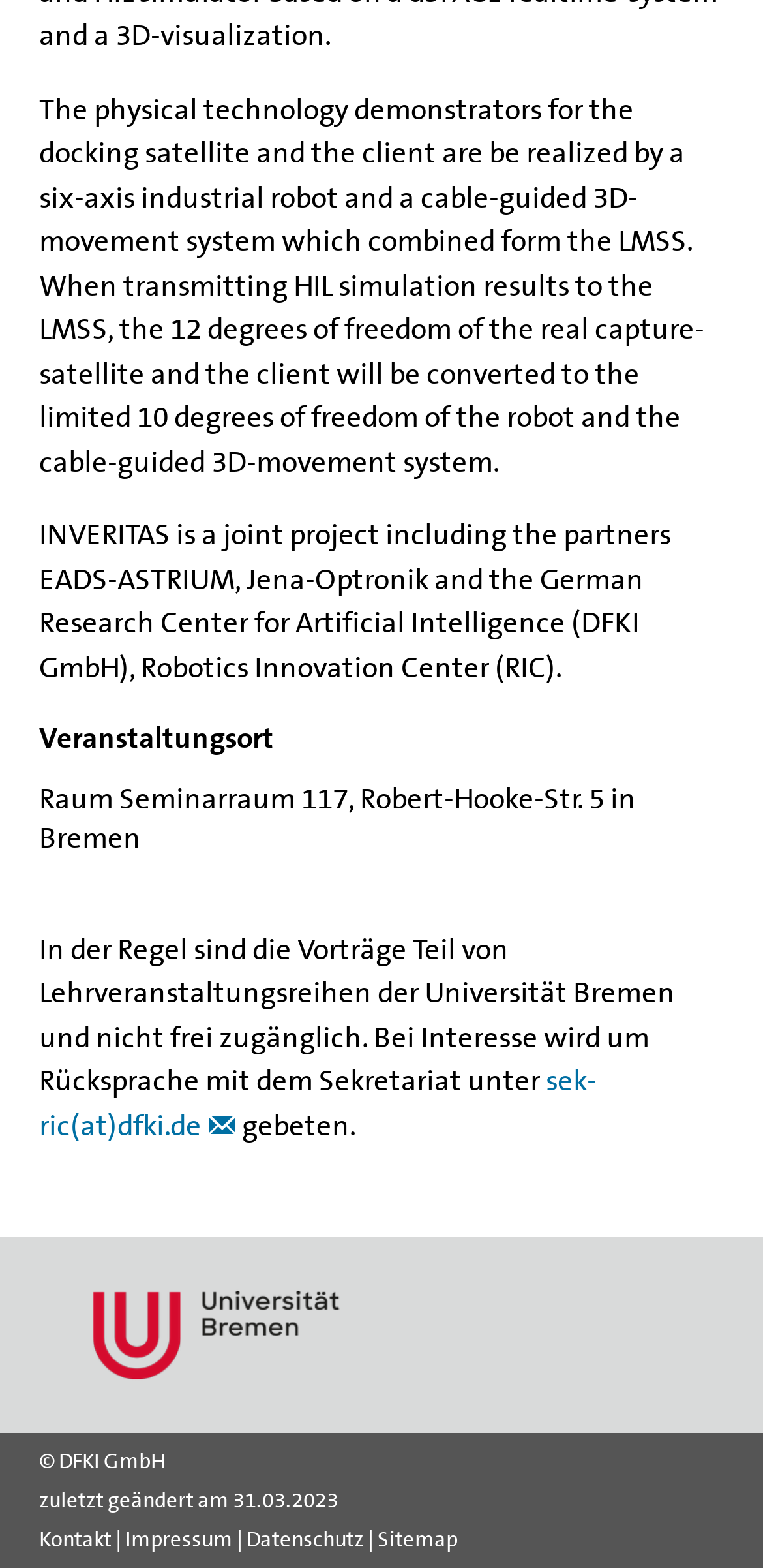Give a succinct answer to this question in a single word or phrase: 
How many links are there at the bottom of the webpage?

5